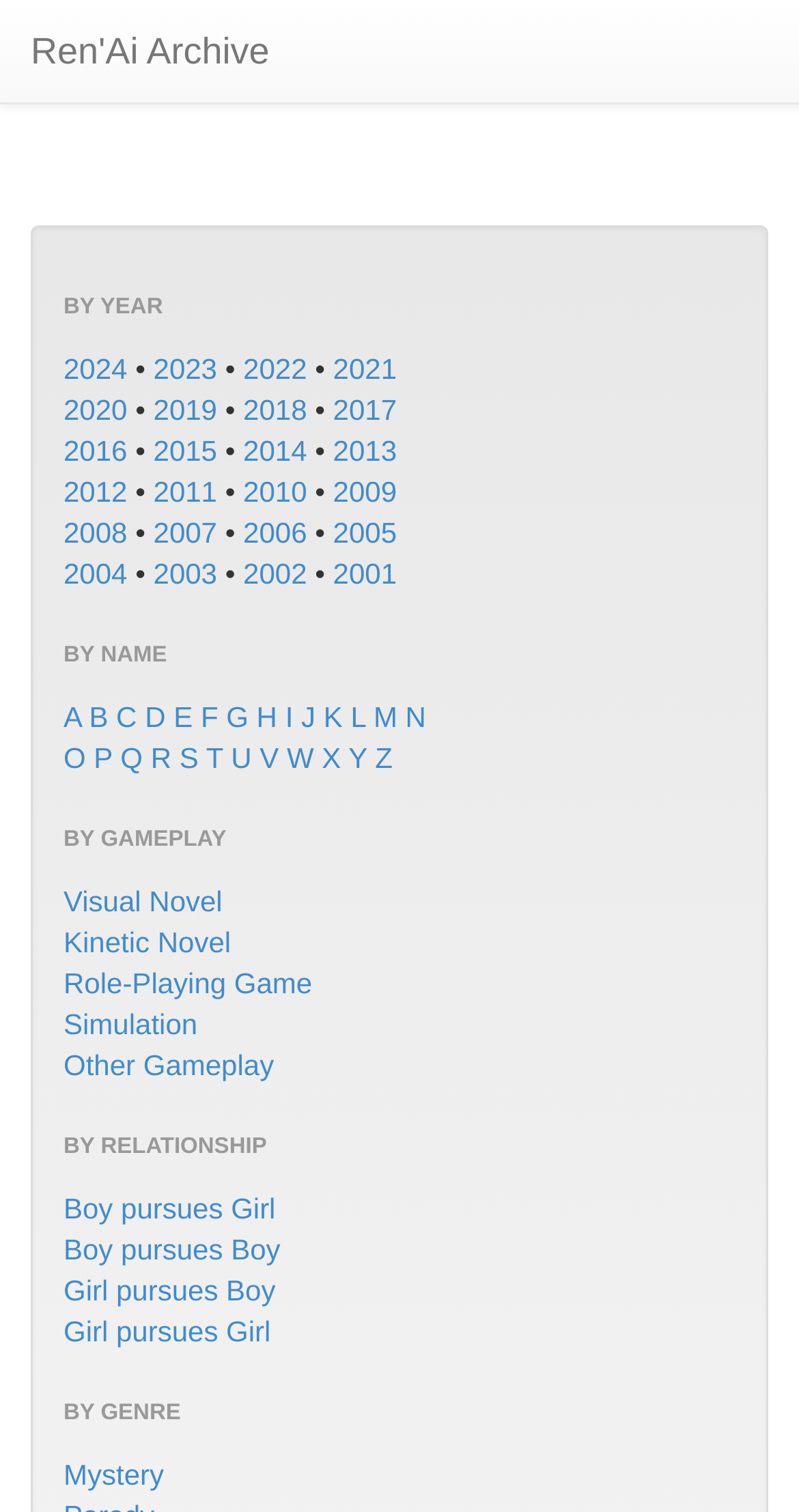Please identify the bounding box coordinates of the area that needs to be clicked to follow this instruction: "View Visual Novel".

[0.079, 0.585, 0.278, 0.607]